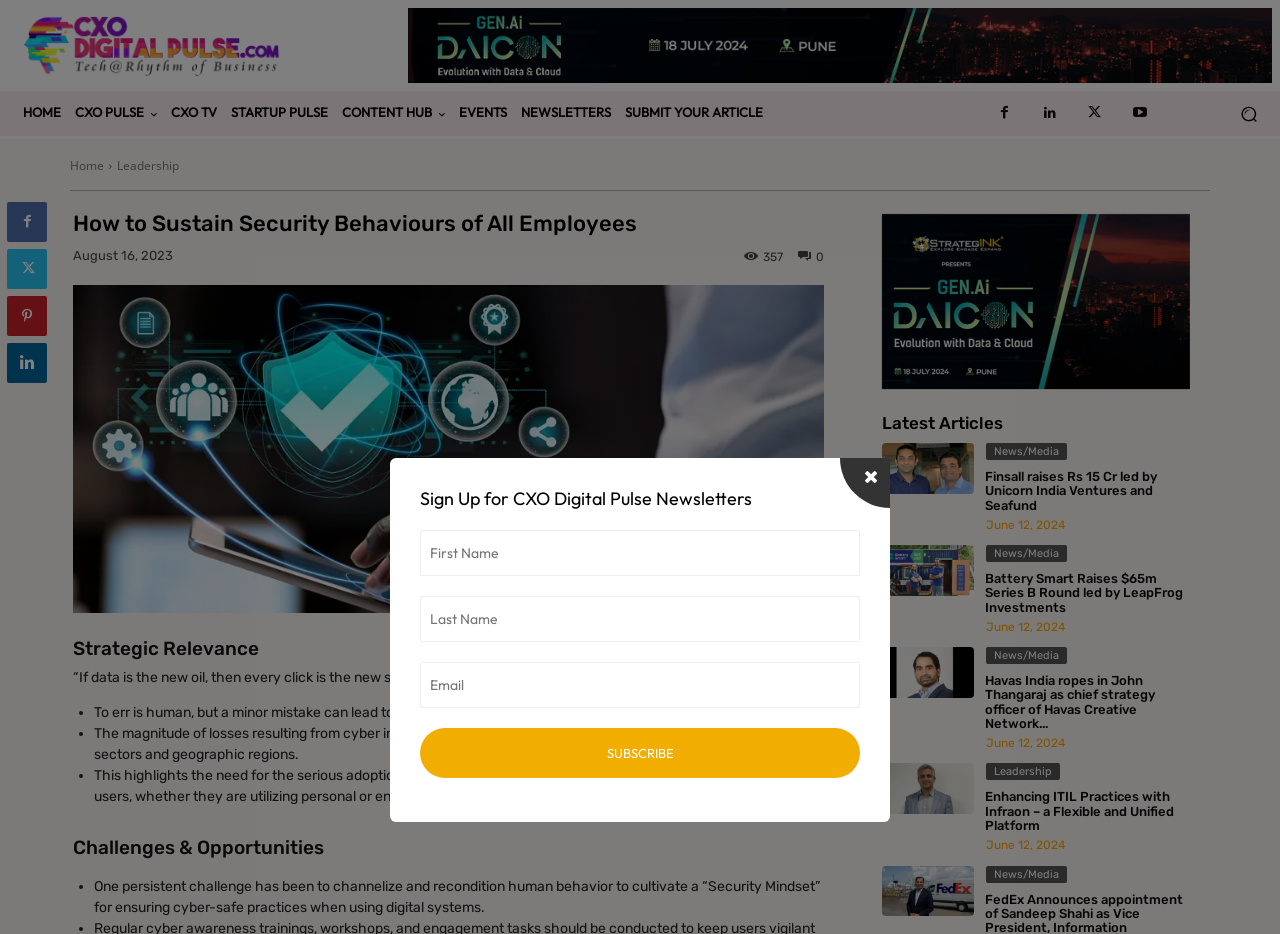Given the element description "Submit your Article", identify the bounding box of the corresponding UI element.

[0.483, 0.114, 0.602, 0.128]